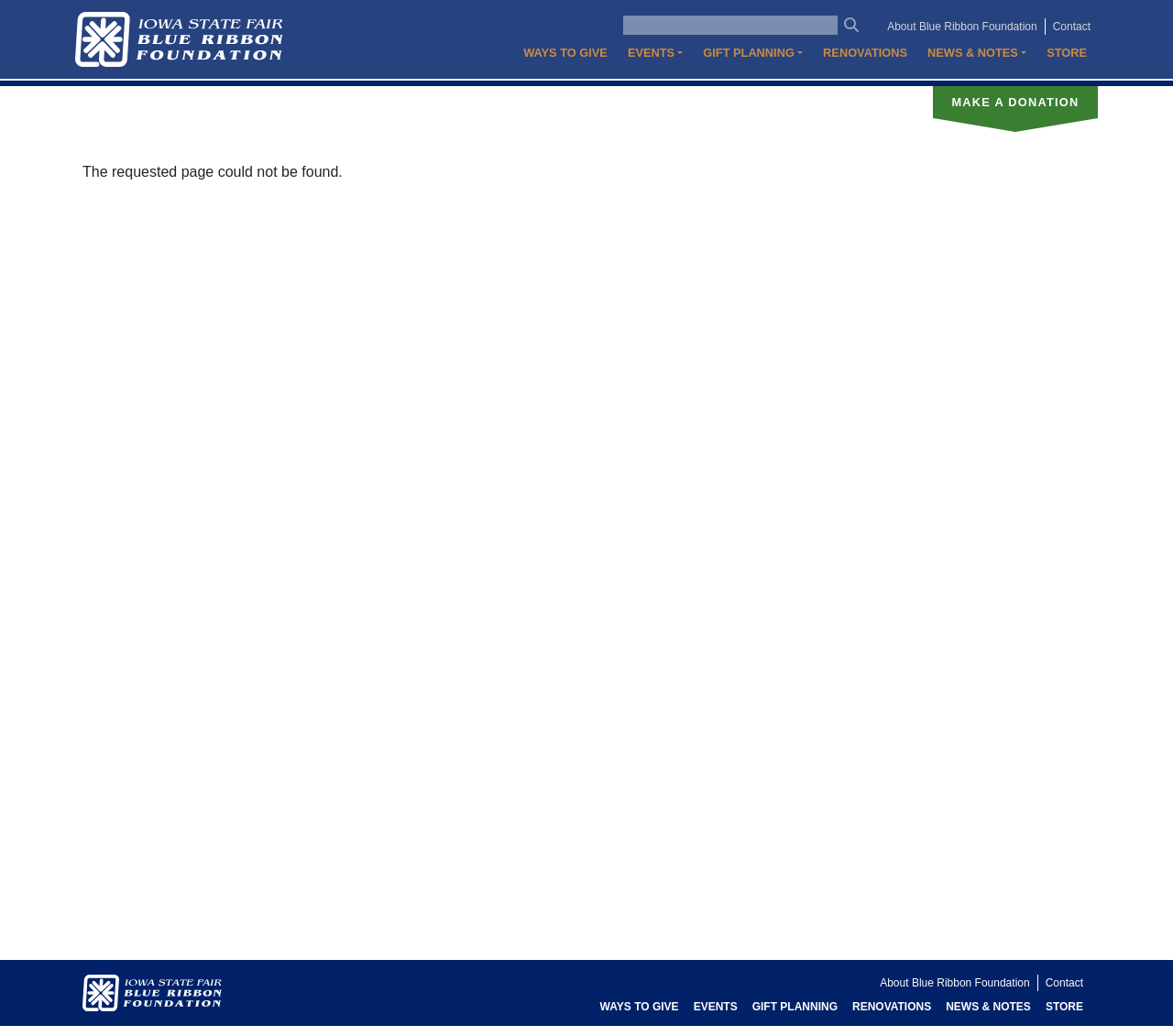Extract the bounding box of the UI element described as: "title="Home"".

[0.07, 0.941, 0.201, 0.976]